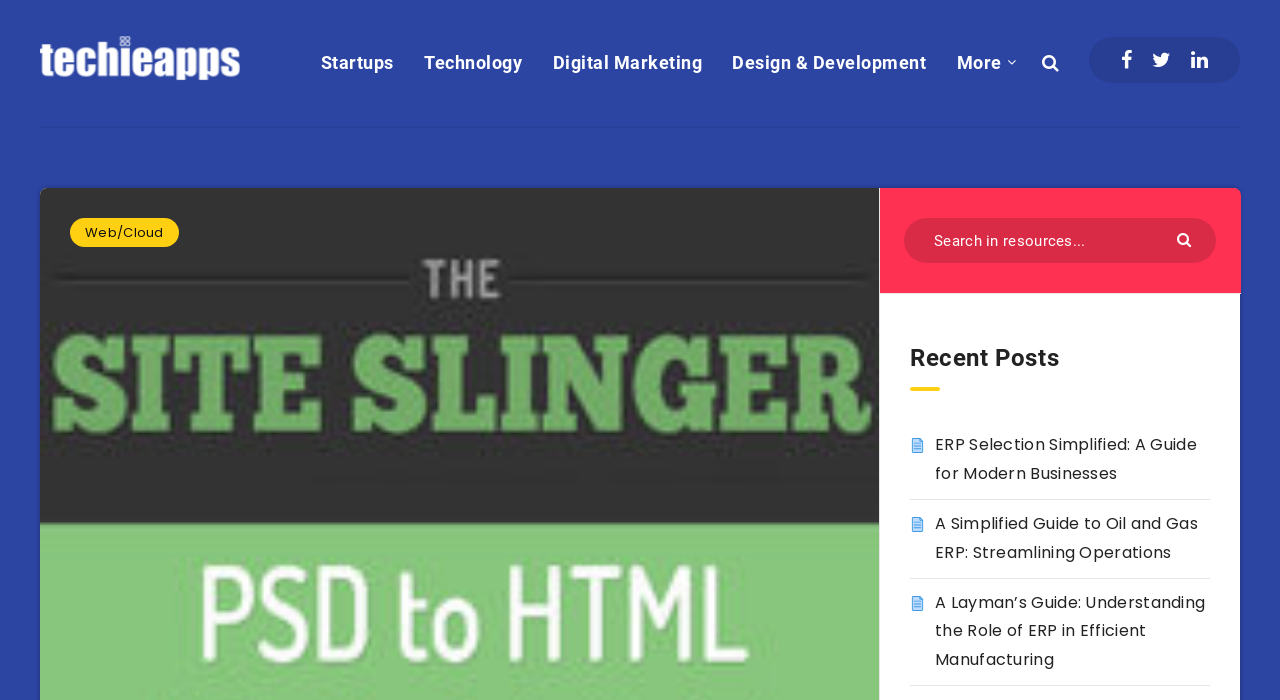What is the category of the link 'Design & Development'?
Based on the screenshot, respond with a single word or phrase.

Category